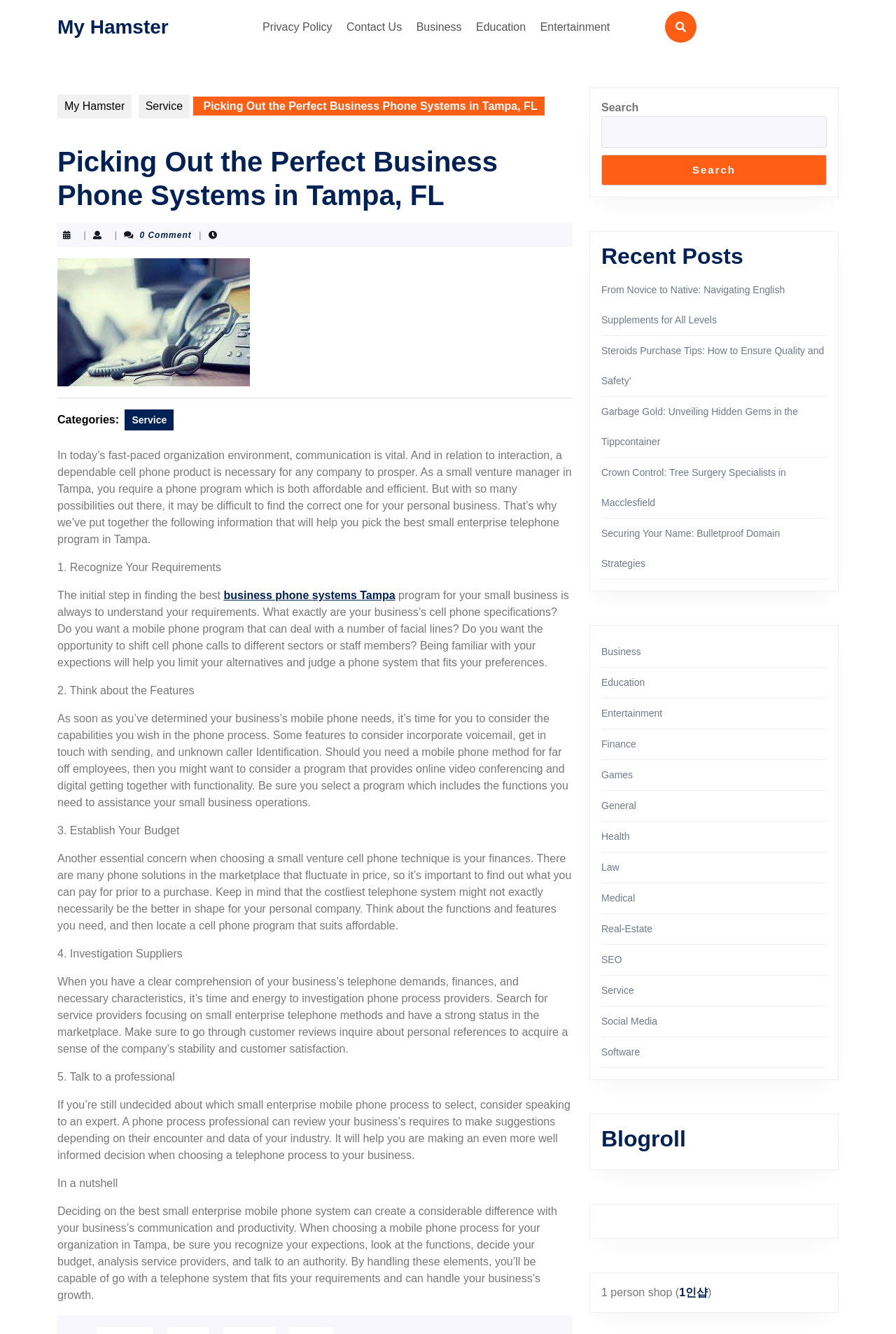Find and provide the bounding box coordinates for the UI element described here: "business phone systems Tampa". The coordinates should be given as four float numbers between 0 and 1: [left, top, right, bottom].

[0.25, 0.442, 0.441, 0.451]